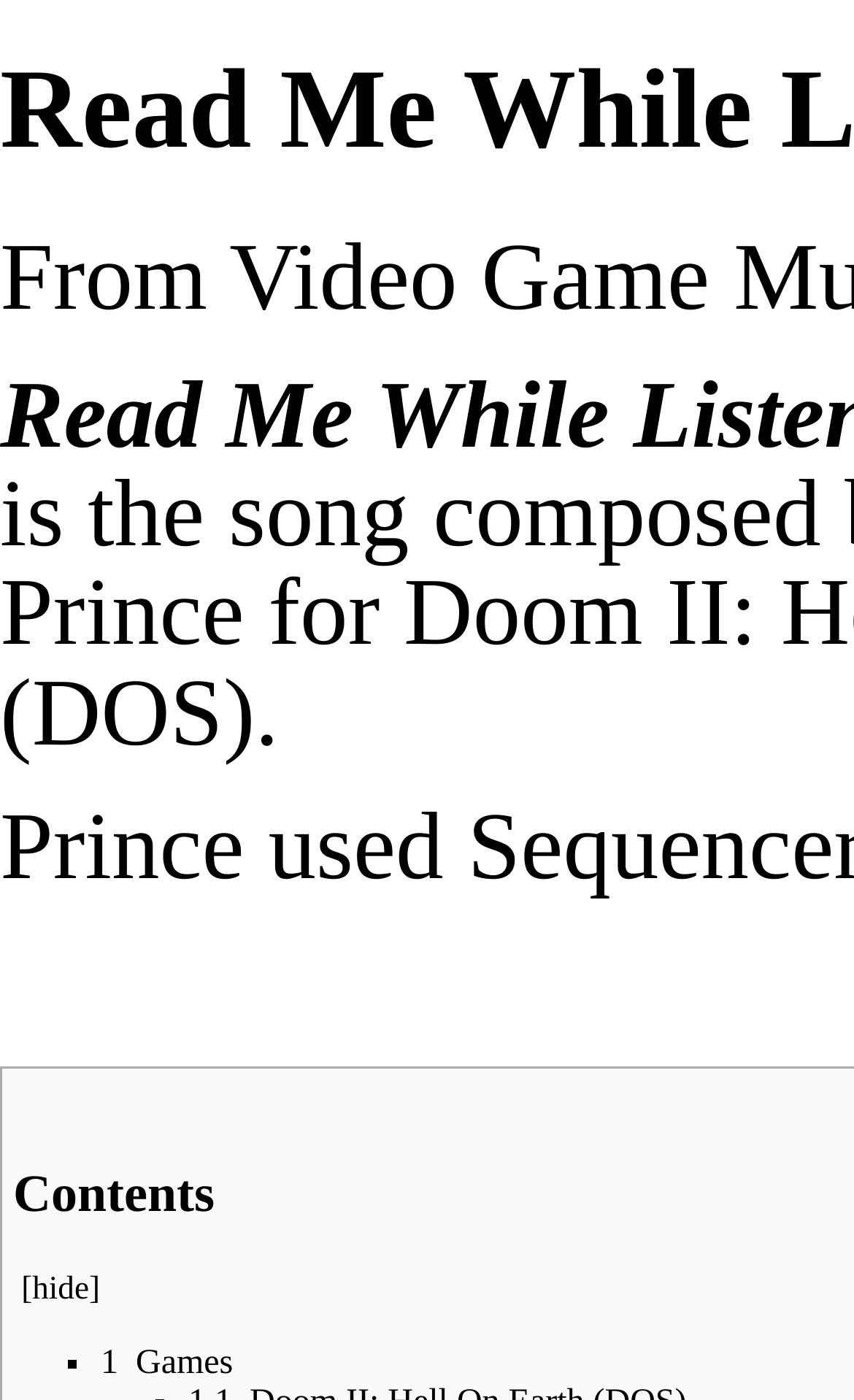Provide the bounding box coordinates for the UI element described in this sentence: "hide". The coordinates should be four float values between 0 and 1, i.e., [left, top, right, bottom].

[0.038, 0.909, 0.104, 0.934]